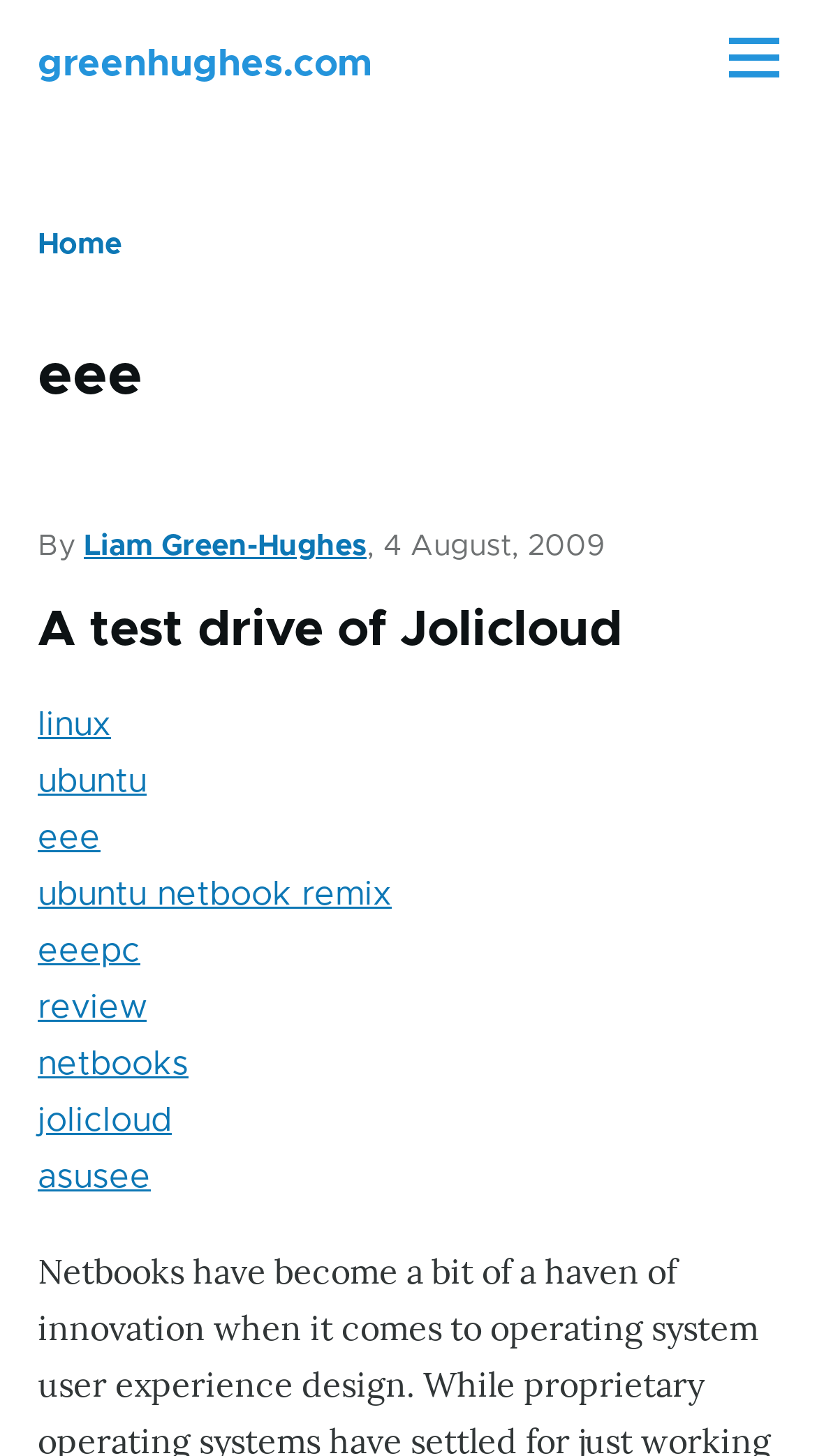Highlight the bounding box coordinates of the region I should click on to meet the following instruction: "Visit the 'Home' page".

[0.046, 0.158, 0.149, 0.178]